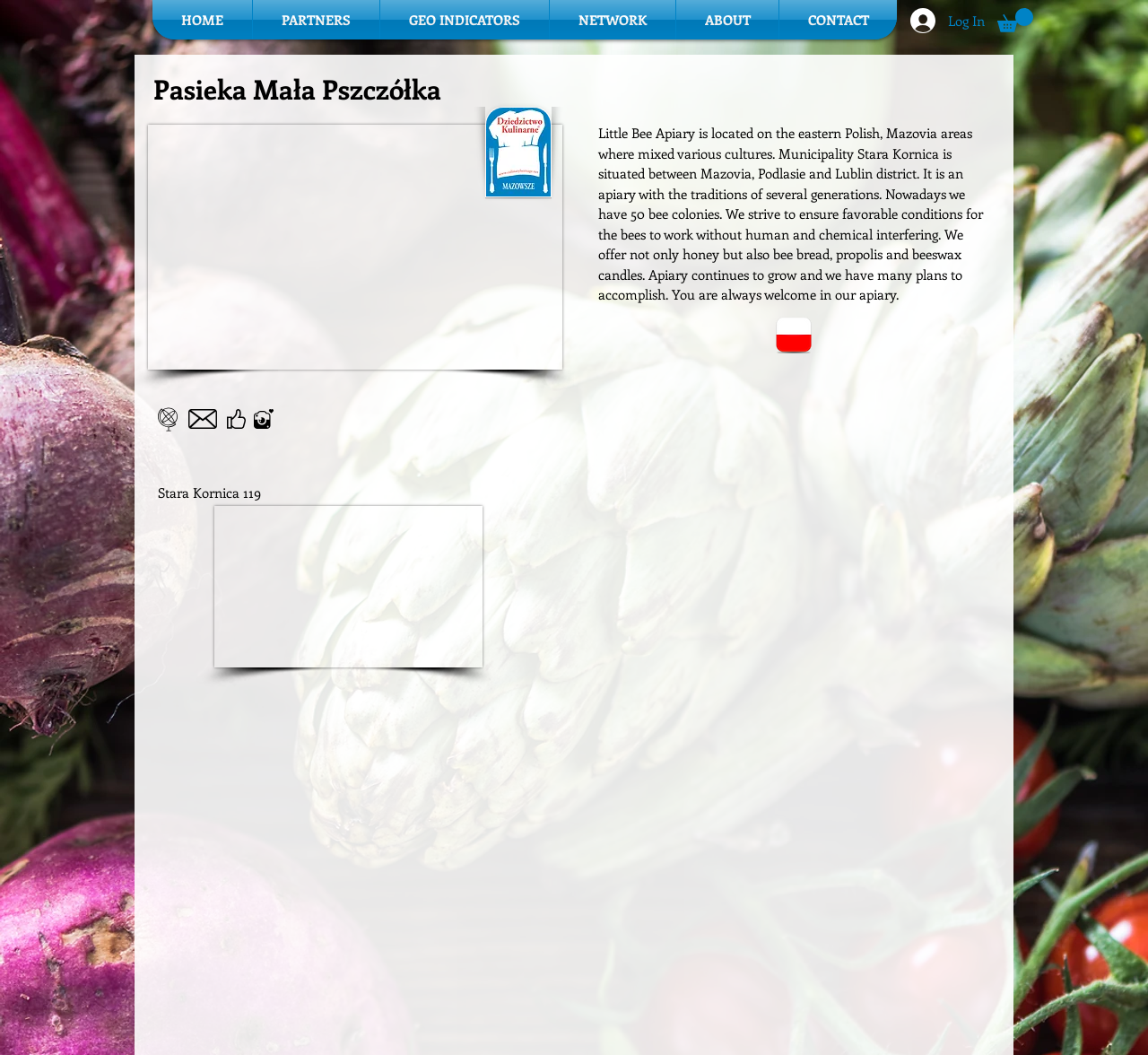How many links are in the navigation menu?
Refer to the screenshot and deliver a thorough answer to the question presented.

I counted the number of links in the navigation menu, which are HOME, PARTNERS, GEO INDICATORS, NETWORK, ABOUT, and CONTACT.